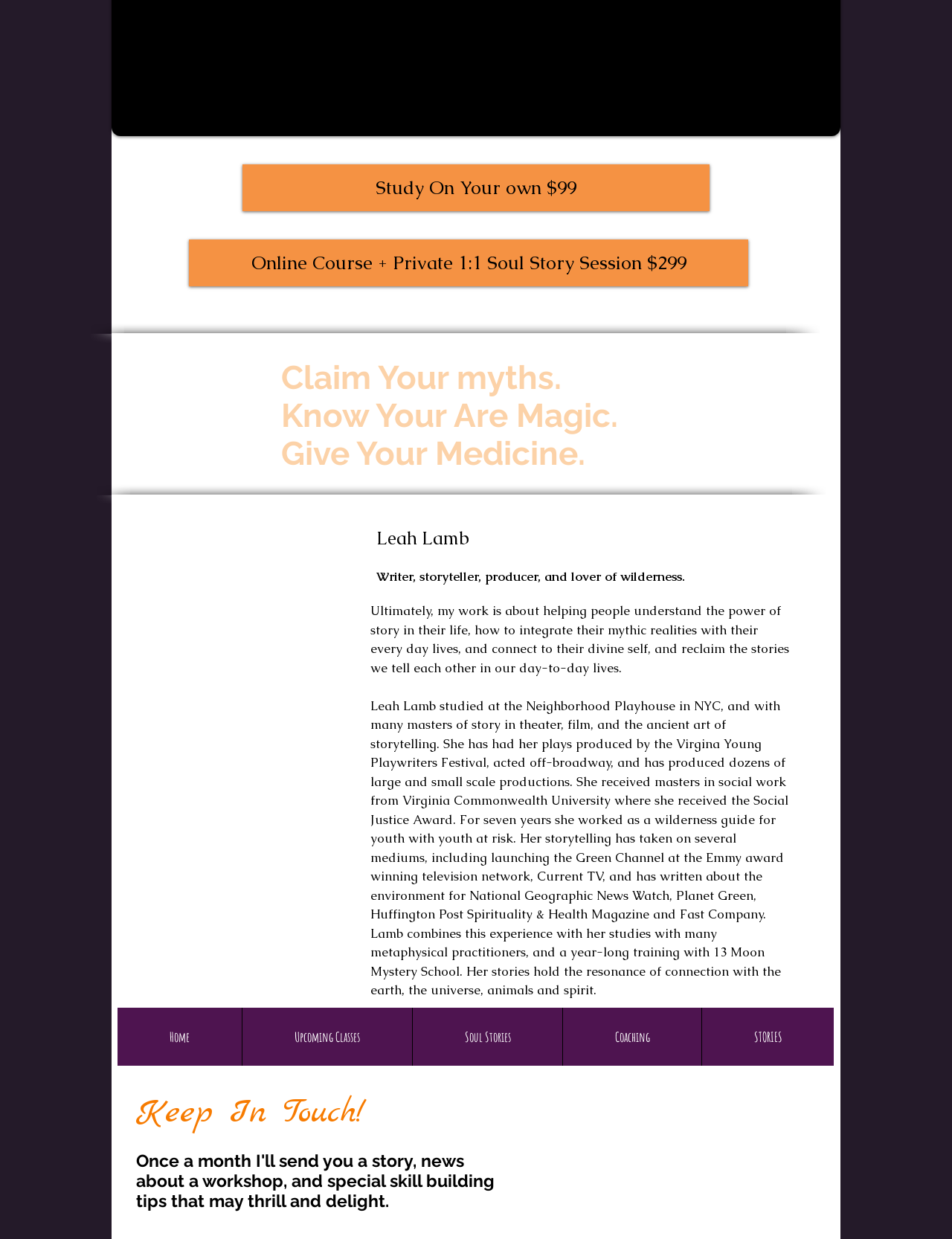Answer the question with a single word or phrase: 
What is the purpose of the person's work?

Helping people understand the power of story in their life